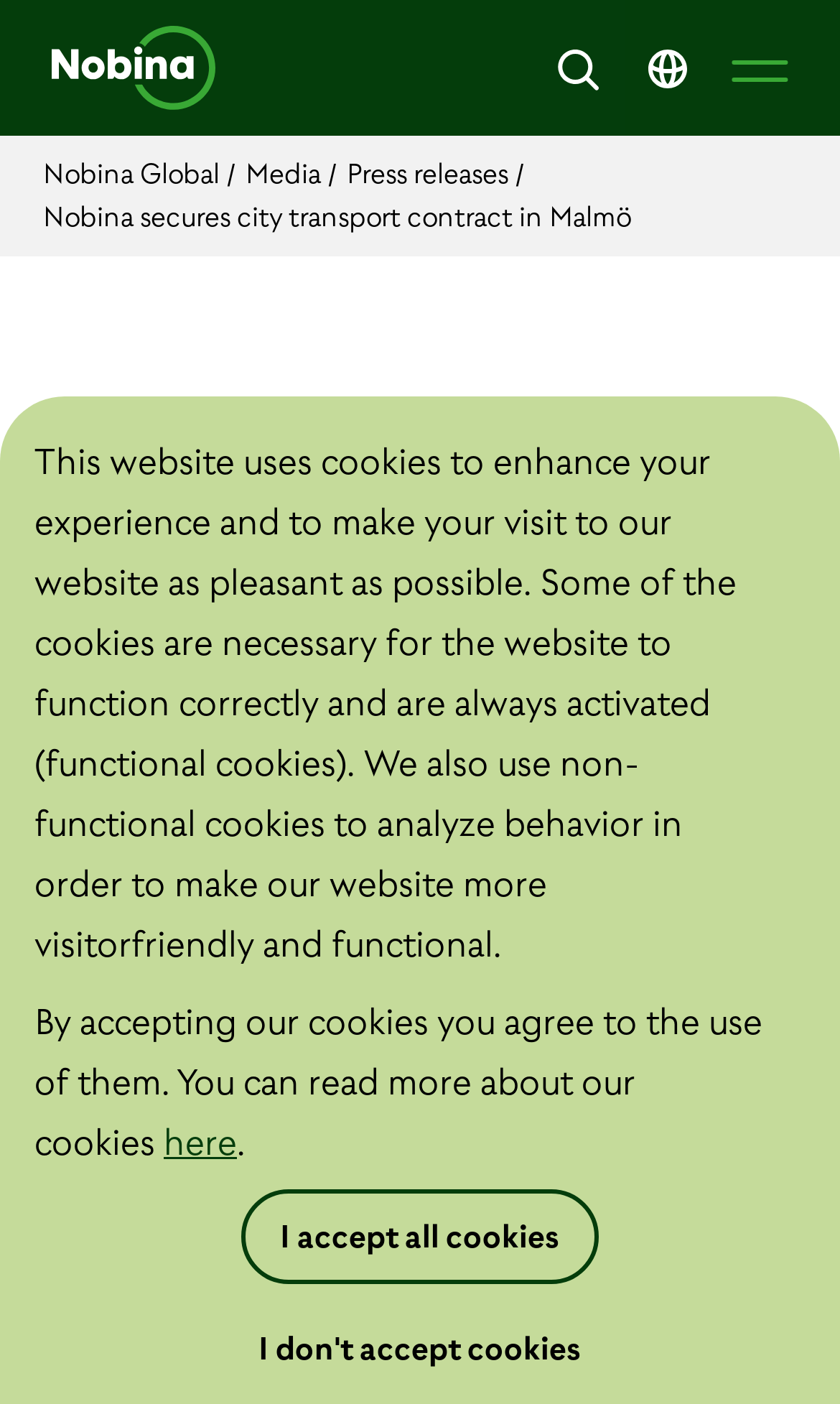Please find the bounding box coordinates of the element that needs to be clicked to perform the following instruction: "Read the press release". The bounding box coordinates should be four float numbers between 0 and 1, represented as [left, top, right, bottom].

[0.413, 0.11, 0.613, 0.137]